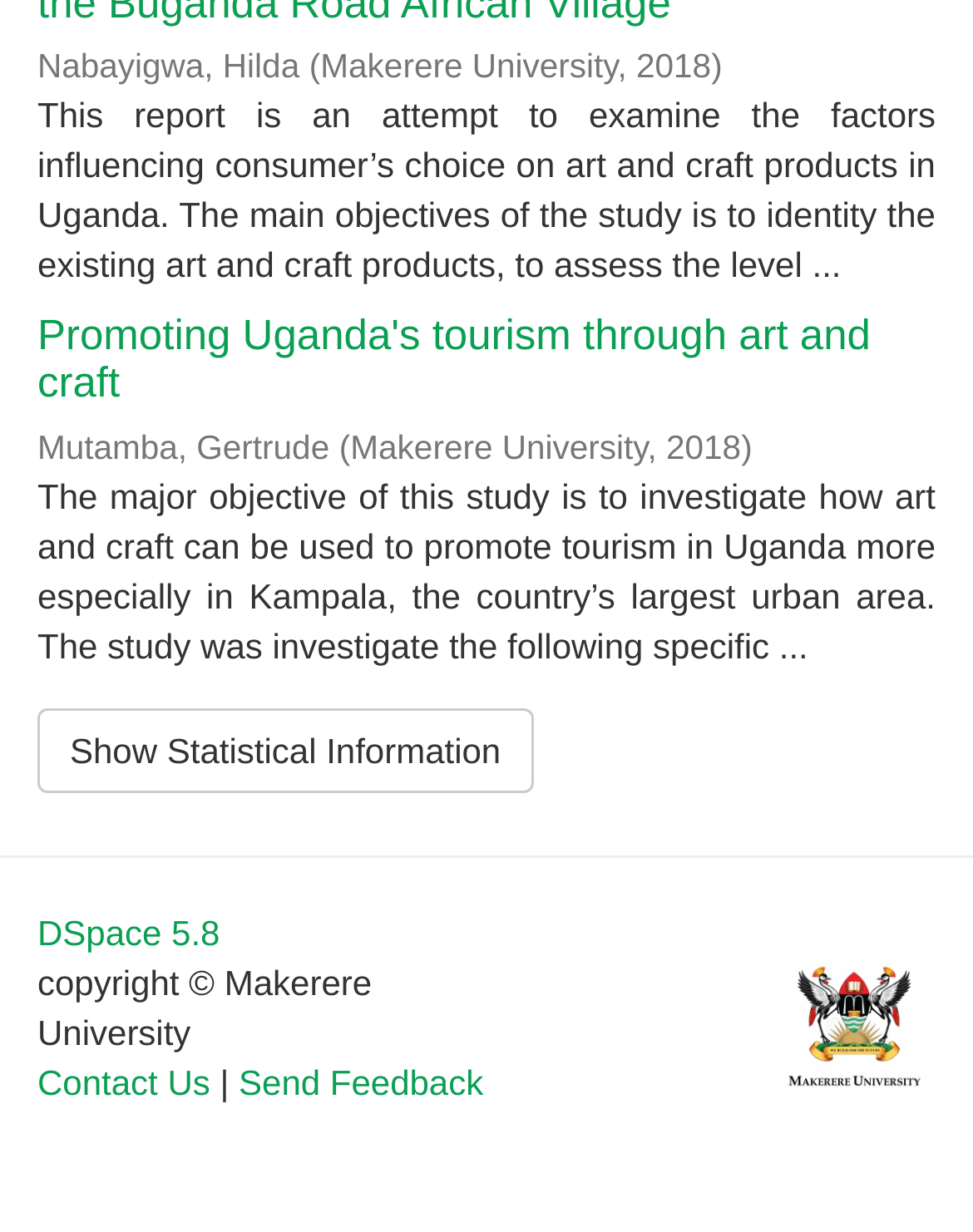Extract the bounding box coordinates for the HTML element that matches this description: "DSpace 5.8". The coordinates should be four float numbers between 0 and 1, i.e., [left, top, right, bottom].

[0.038, 0.741, 0.226, 0.773]